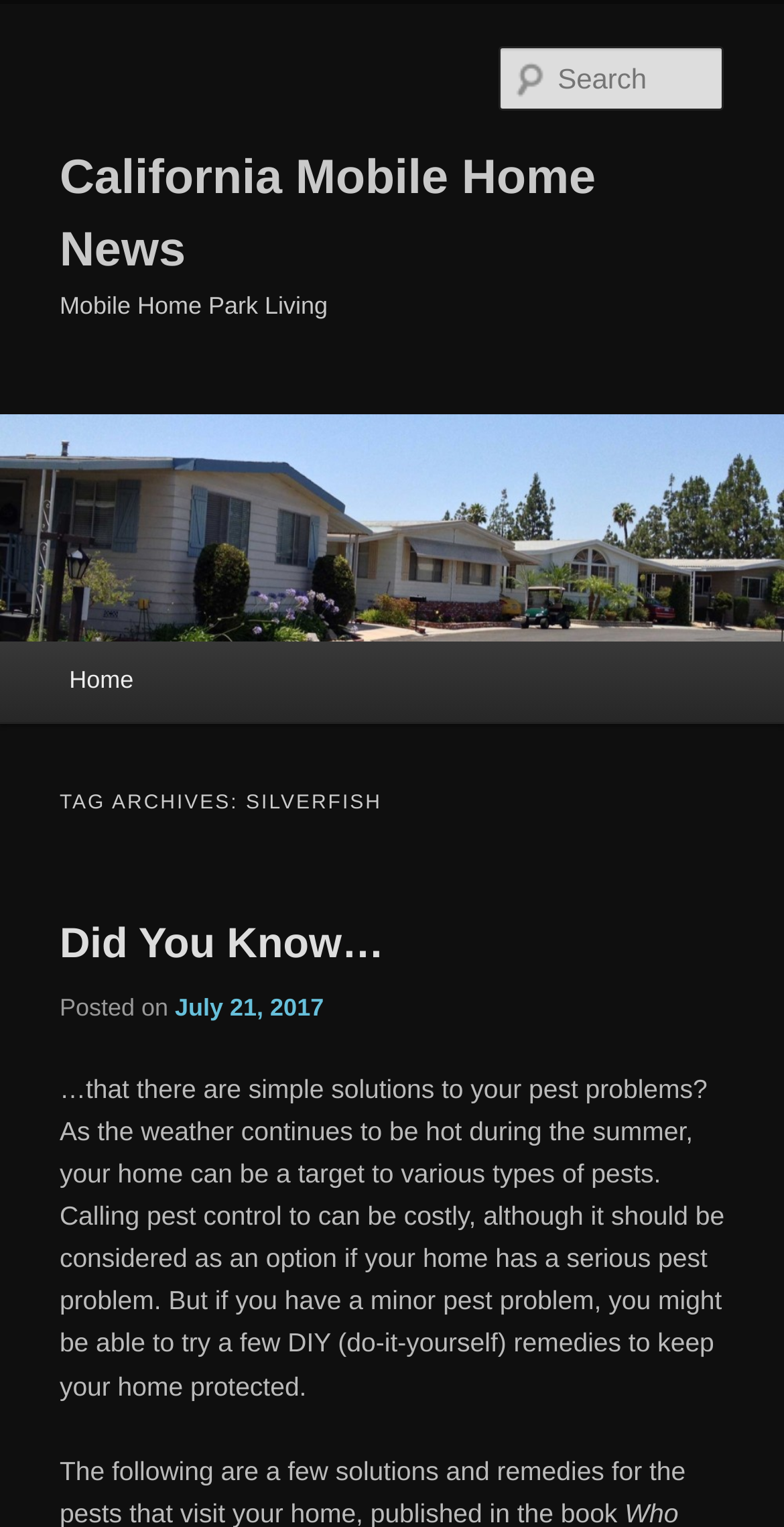Extract the text of the main heading from the webpage.

California Mobile Home News